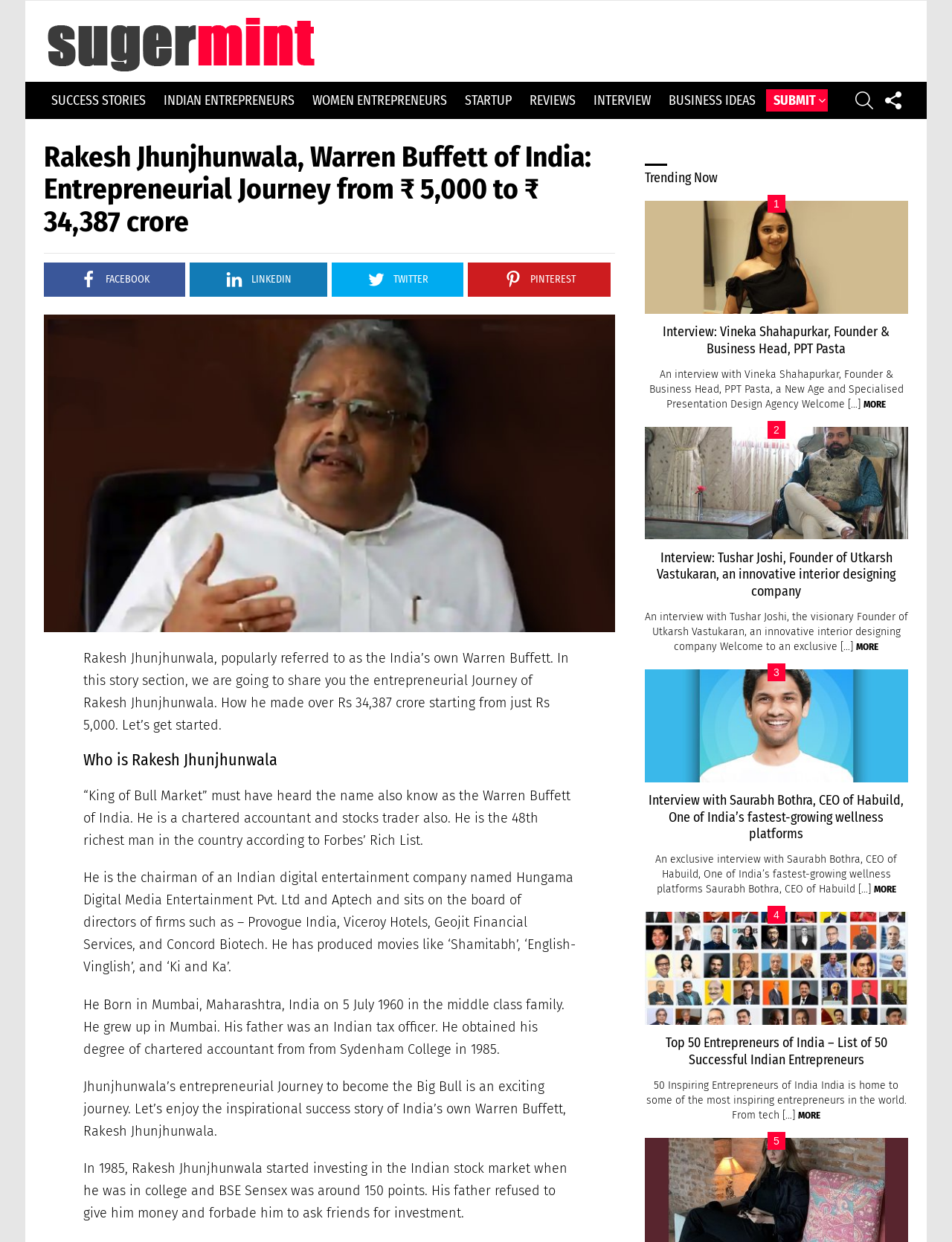Please locate the bounding box coordinates of the element's region that needs to be clicked to follow the instruction: "Search using the search icon". The bounding box coordinates should be provided as four float numbers between 0 and 1, i.e., [left, top, right, bottom].

[0.898, 0.069, 0.917, 0.093]